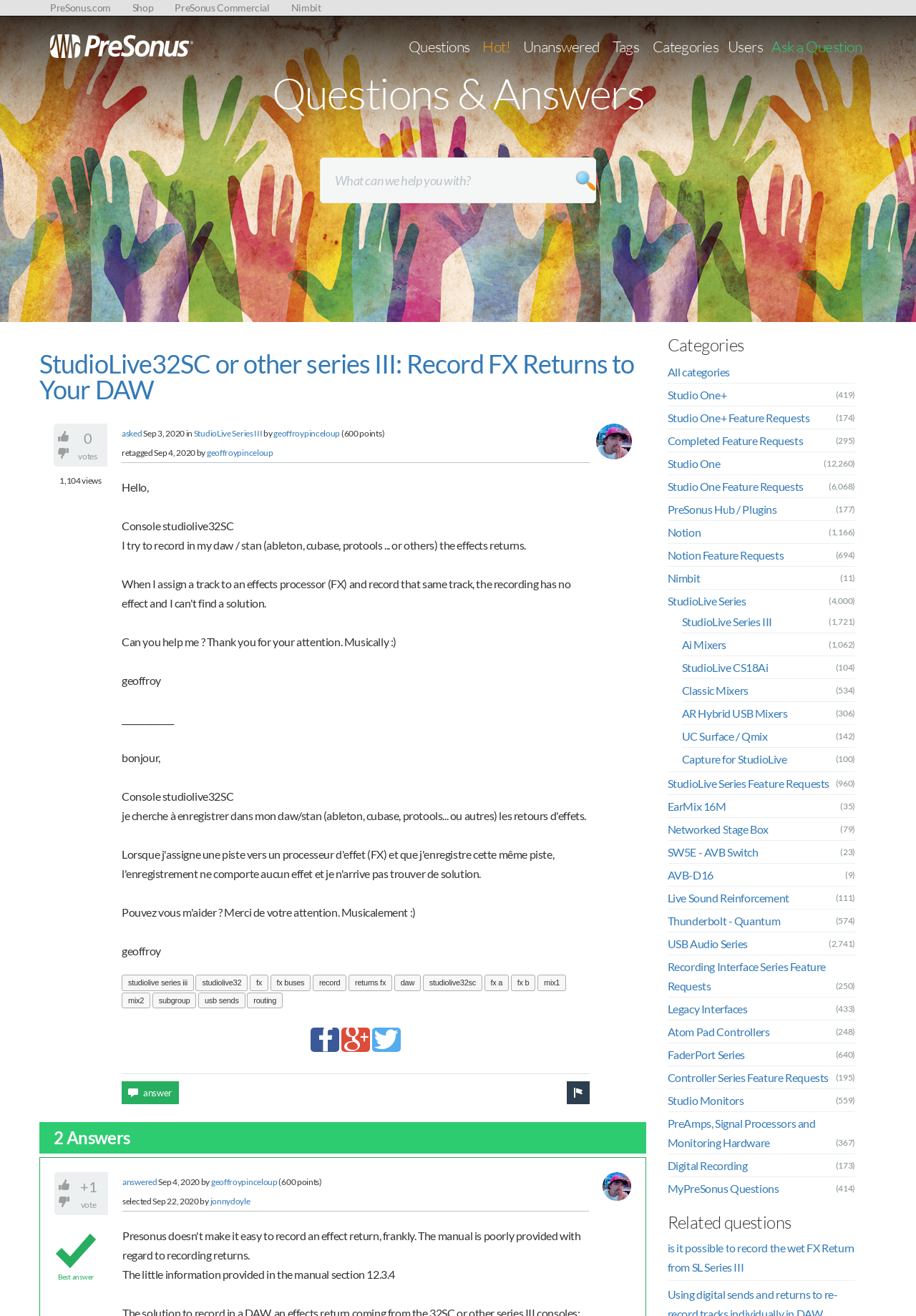Please identify the coordinates of the bounding box that should be clicked to fulfill this instruction: "Ask a question".

[0.839, 0.023, 0.945, 0.045]